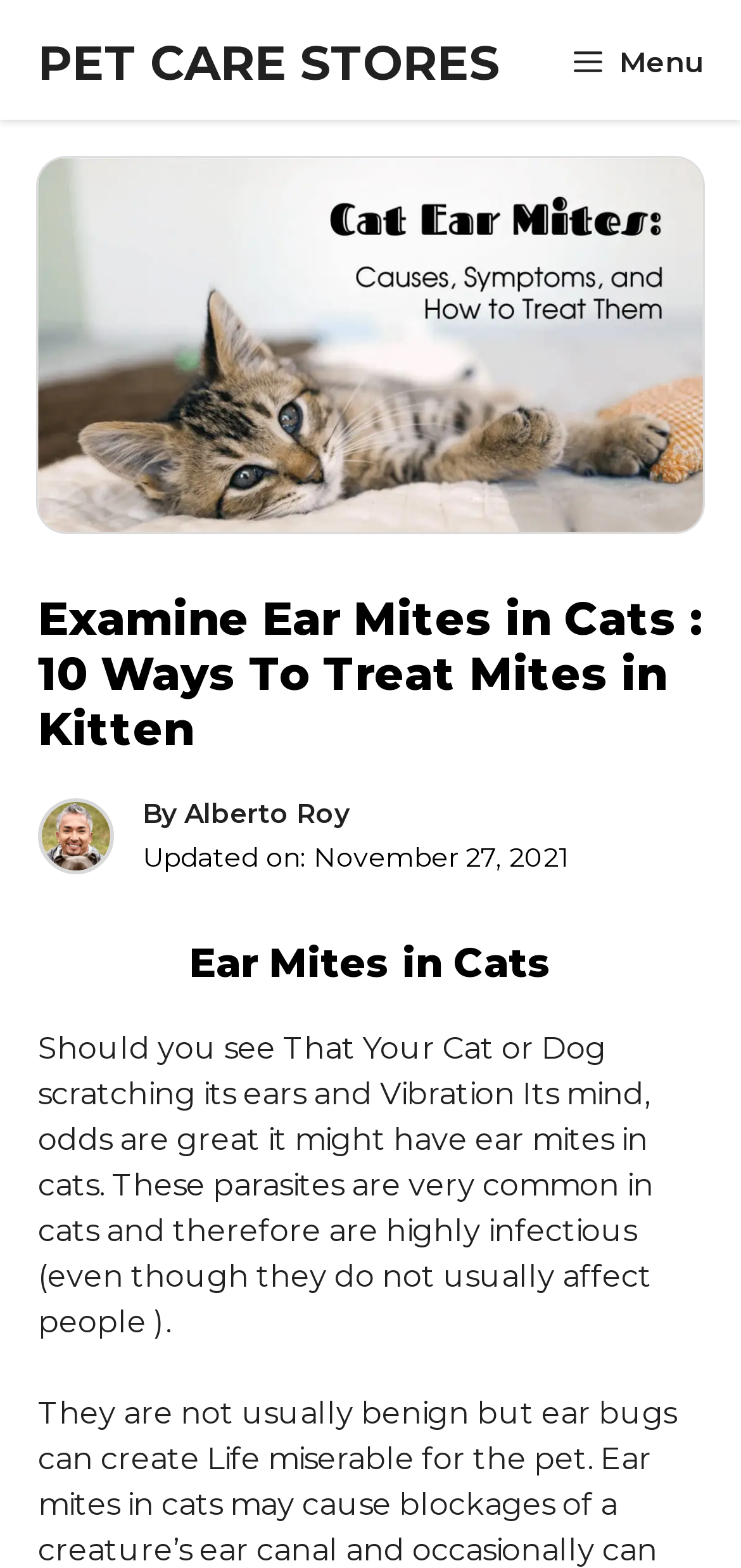Provide a comprehensive caption for the webpage.

The webpage is about ear mites in cats, specifically providing information on how to treat them. At the top, there is a navigation bar with a "PET CARE STORES" link and a "Menu" button. Below the navigation bar, there is a large image of a cat's ear, likely related to ear mites.

The main content of the webpage is divided into sections. The first section has a heading "Examine Ear Mites in Cats : 10 Ways To Treat Mites in Kitten" and is accompanied by a small figure. Below this heading, there is a byline with the author's name, "Alberto Roy", and the date "November 27, 2021".

The next section has a heading "Ear Mites in Cats" and provides a brief introduction to the topic, stating that ear mites are common in cats, highly infectious, and can cause scratching and vibration of the head. This text is positioned below the image and takes up a significant portion of the page.

Overall, the webpage appears to be an informative article about ear mites in cats, with a clear structure and relevant images.